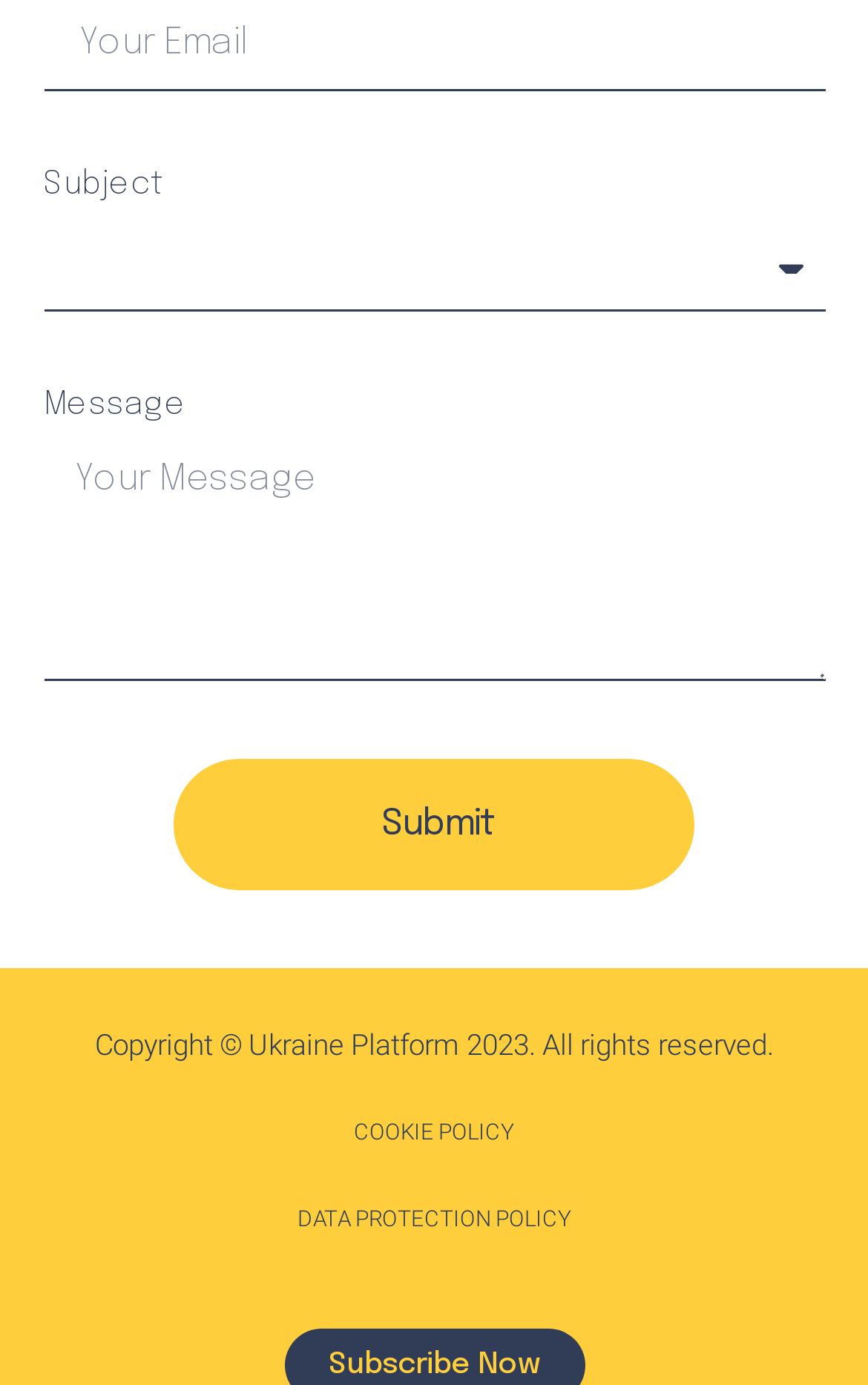Based on the description "Submit", find the bounding box of the specified UI element.

[0.199, 0.548, 0.801, 0.643]